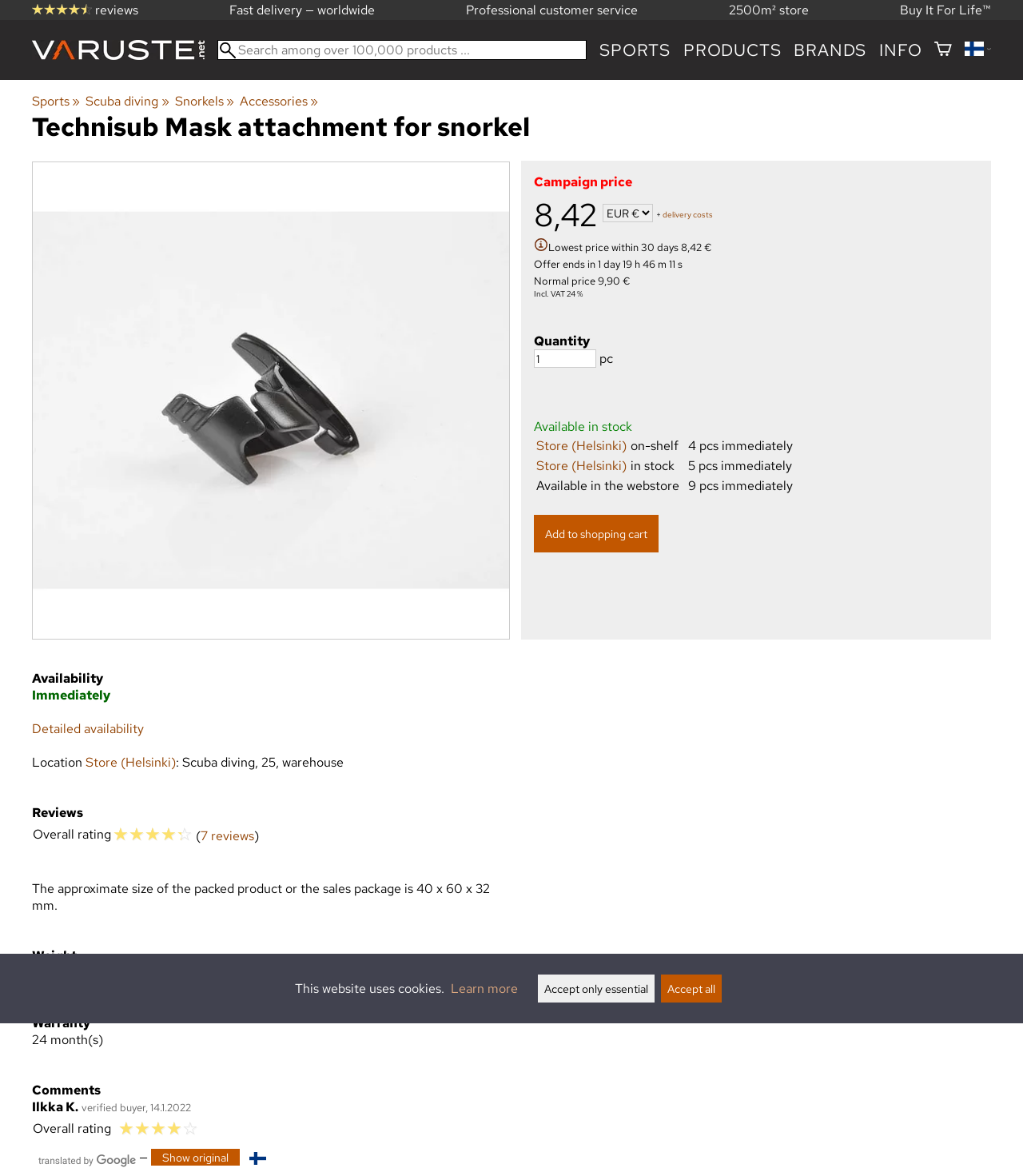Determine the bounding box coordinates of the UI element that matches the following description: "brands". The coordinates should be four float numbers between 0 and 1 in the format [left, top, right, bottom].

[0.776, 0.033, 0.847, 0.052]